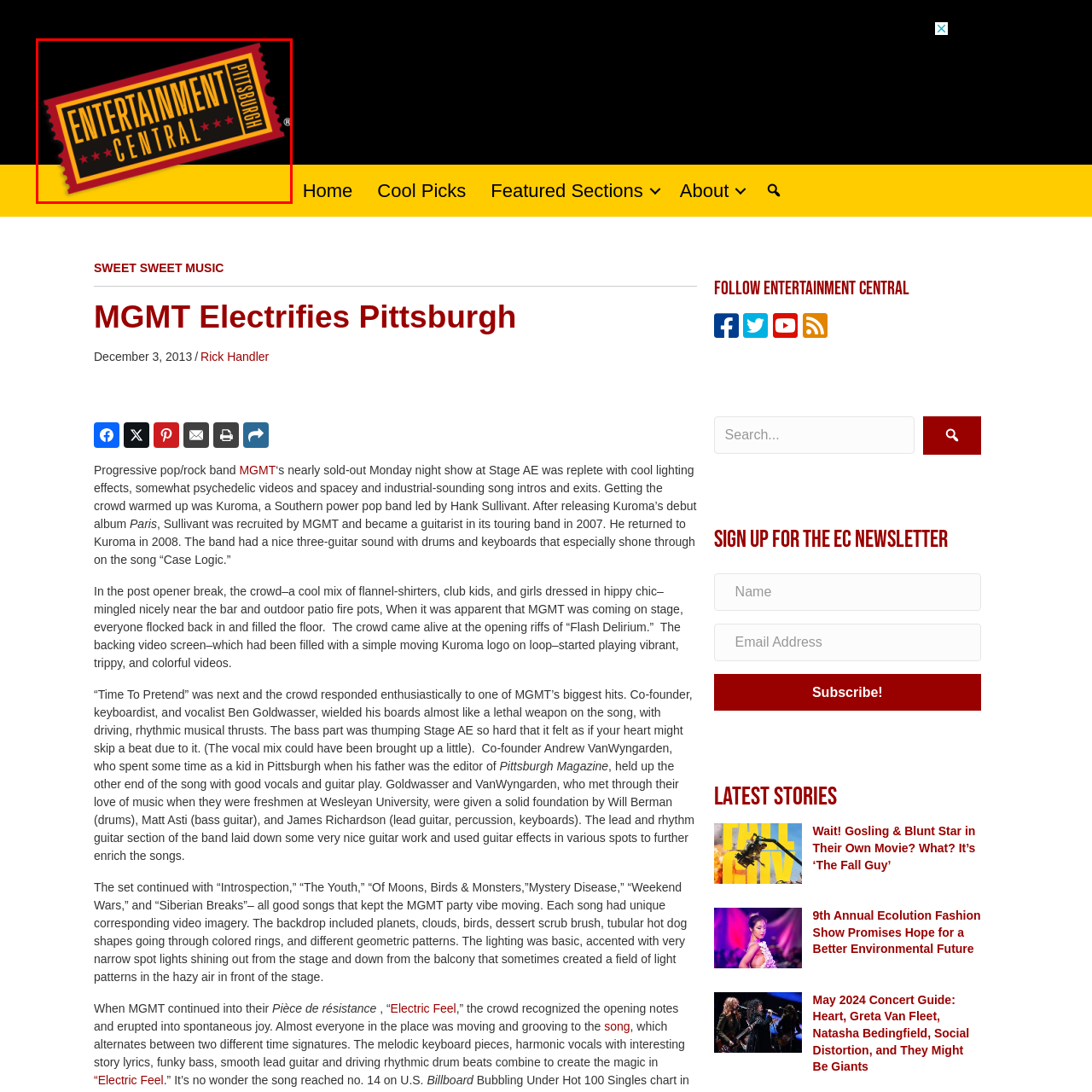What font style is used for 'ENTERTAINMENT CENTRAL'?
Please analyze the image within the red bounding box and provide a comprehensive answer based on the visual information.

The words 'ENTERTAINMENT CENTRAL' are prominently displayed in a striking, uppercase font, emphasizing the brand's dedication to being a central hub for entertainment in the area.